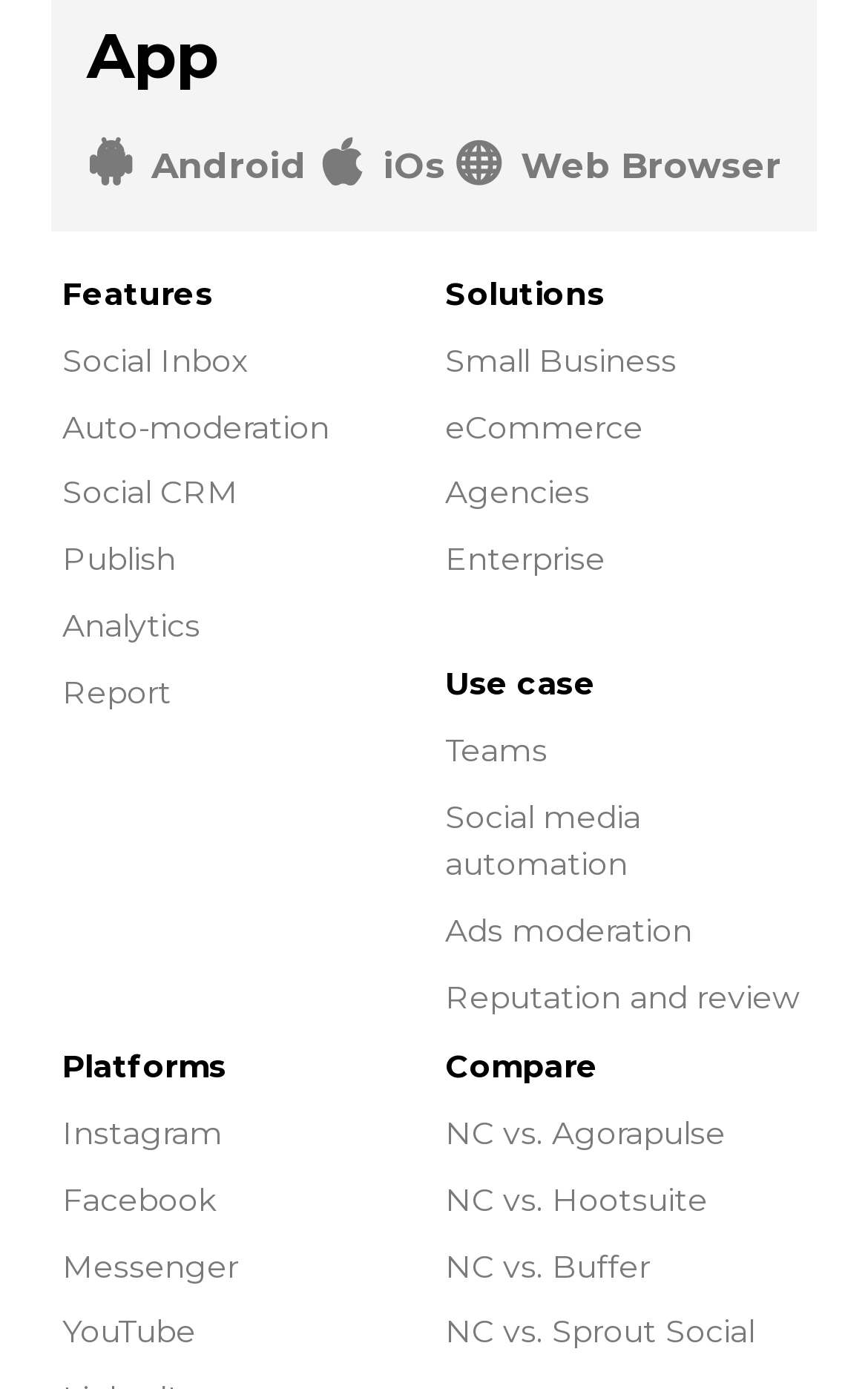Please locate the bounding box coordinates of the element that should be clicked to complete the given instruction: "Click on Android".

[0.1, 0.101, 0.354, 0.141]